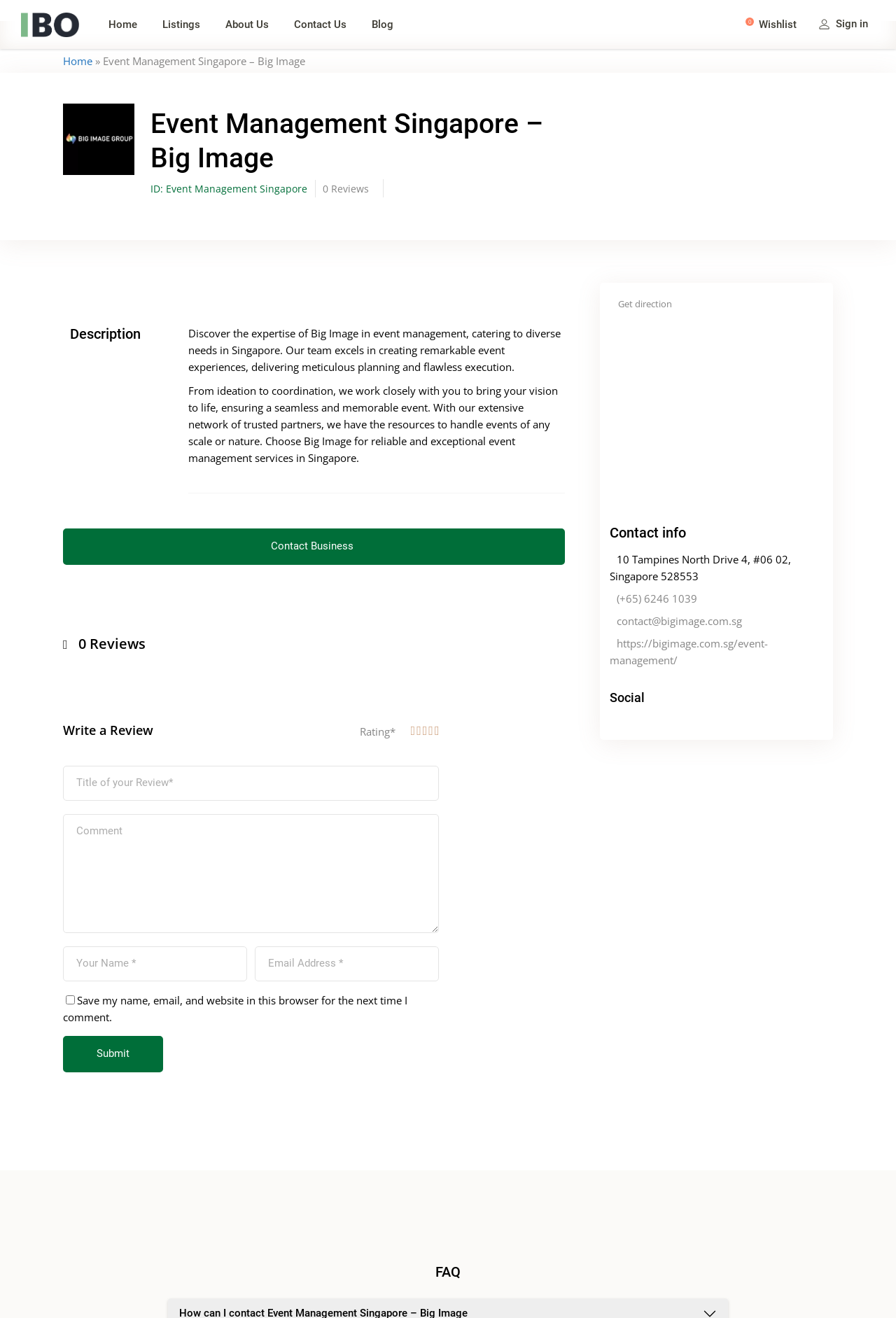Determine and generate the text content of the webpage's headline.

Event Management Singapore – Big Image